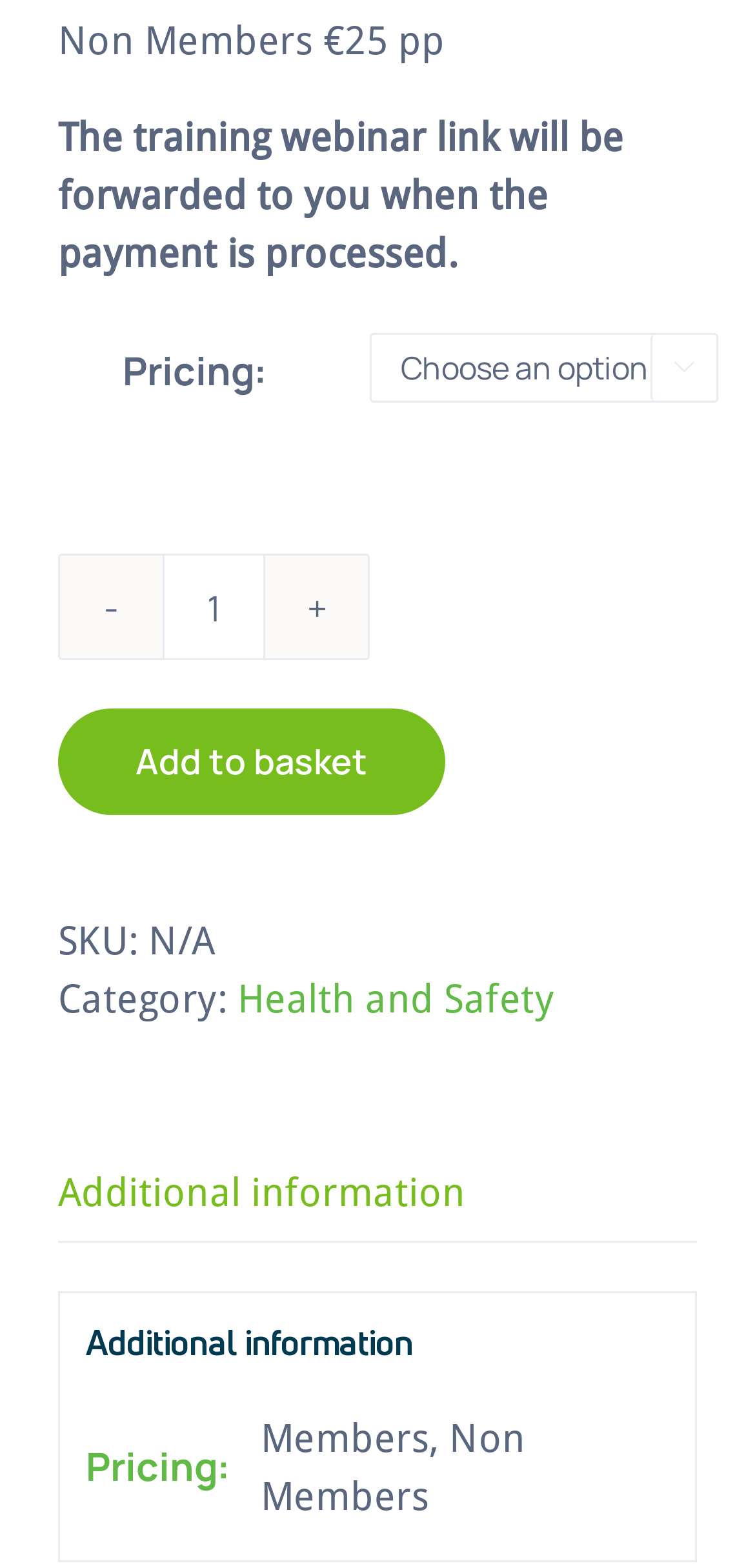Please provide a detailed answer to the question below by examining the image:
What is the category of the product?

The category of the product is mentioned as 'Health and Safety' below the product name 'Onsite Fire Safety Management in Hotels'.